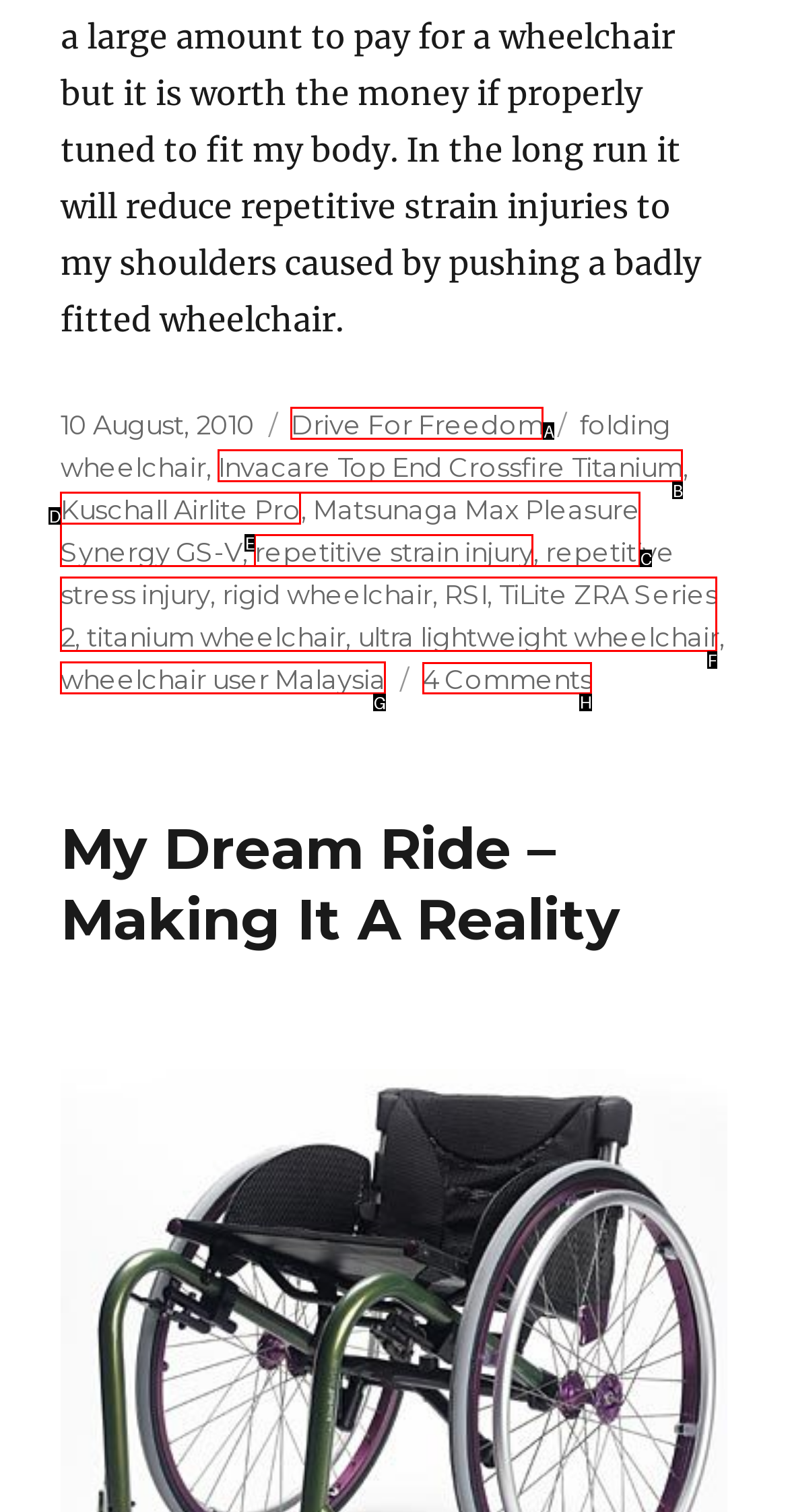Based on the task: read comments, which UI element should be clicked? Answer with the letter that corresponds to the correct option from the choices given.

H